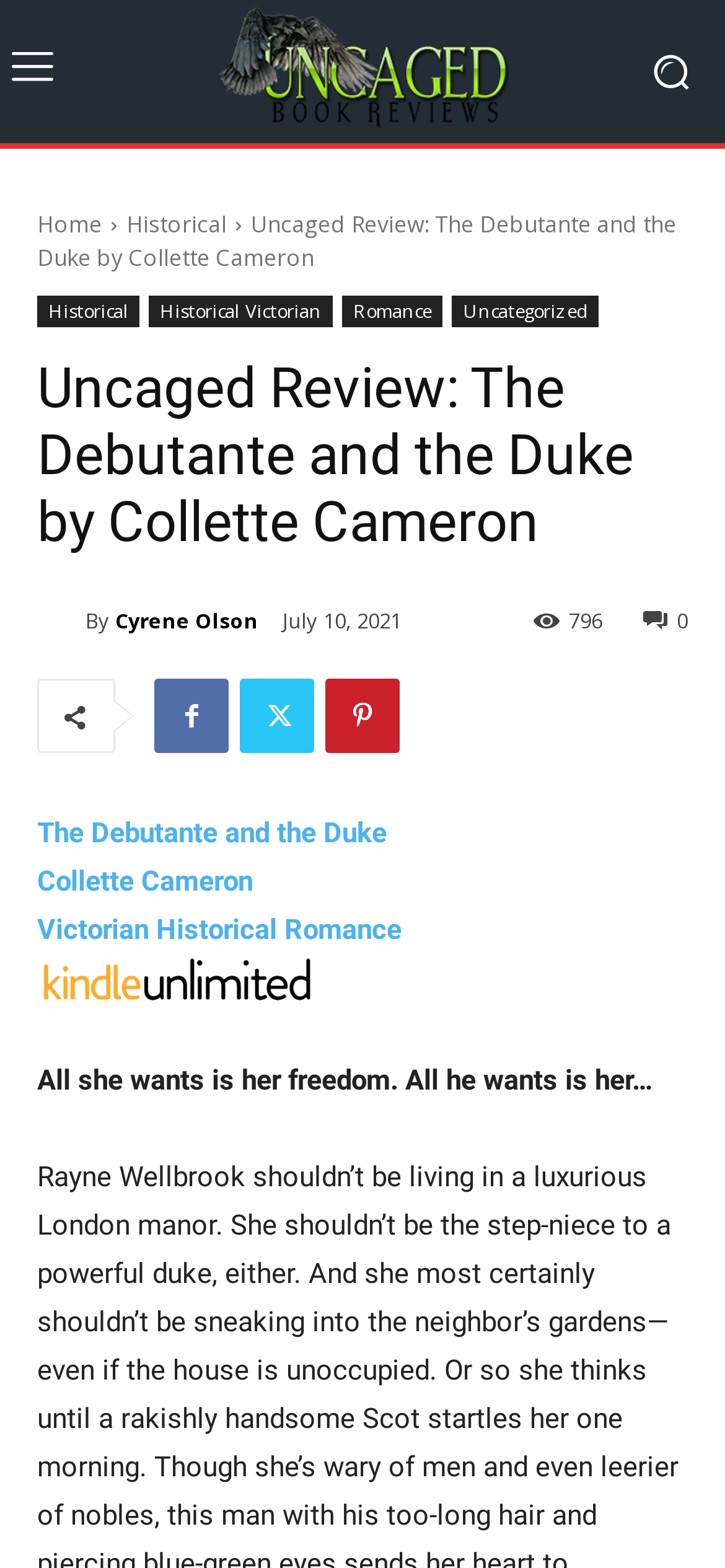Please find the bounding box coordinates of the element that must be clicked to perform the given instruction: "Share the review on social media". The coordinates should be four float numbers from 0 to 1, i.e., [left, top, right, bottom].

[0.887, 0.385, 0.949, 0.403]